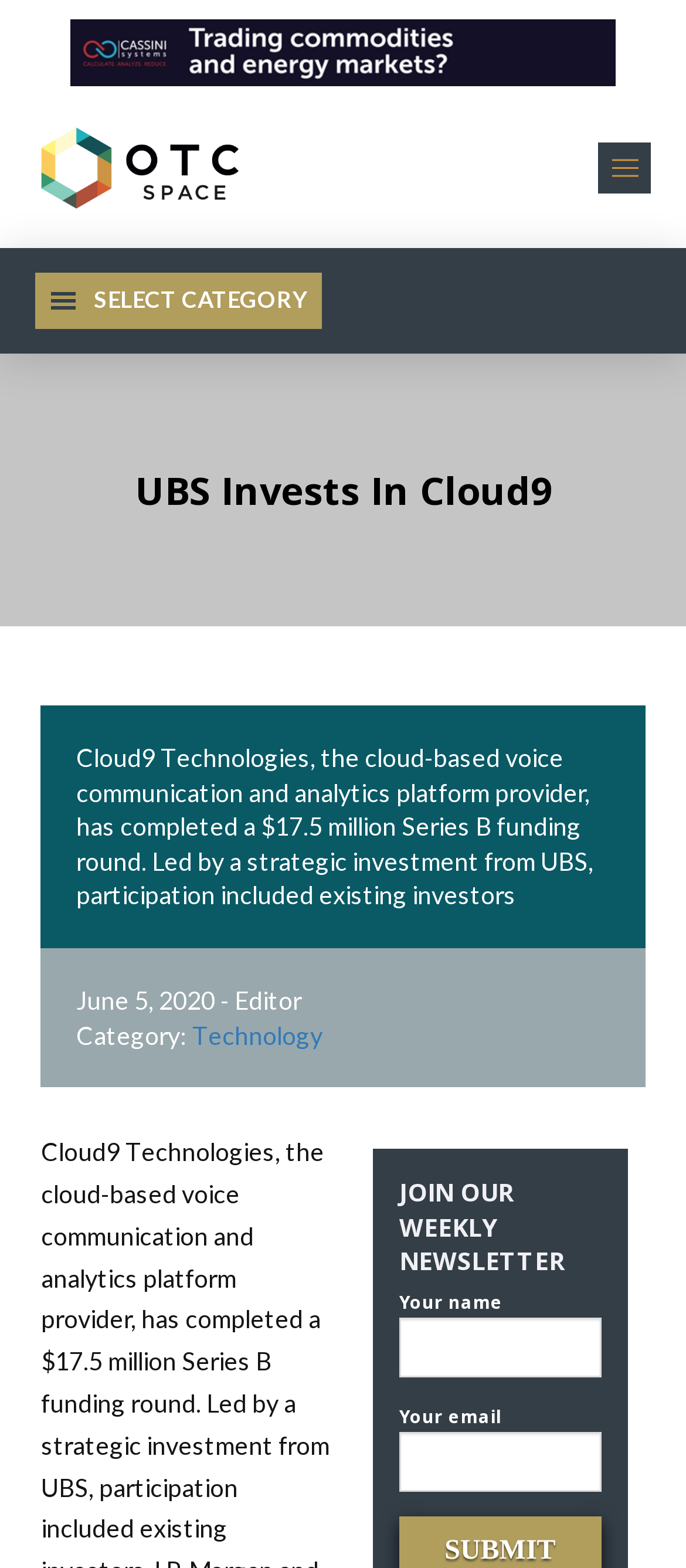Use a single word or phrase to respond to the question:
What is the category of this news?

Technology